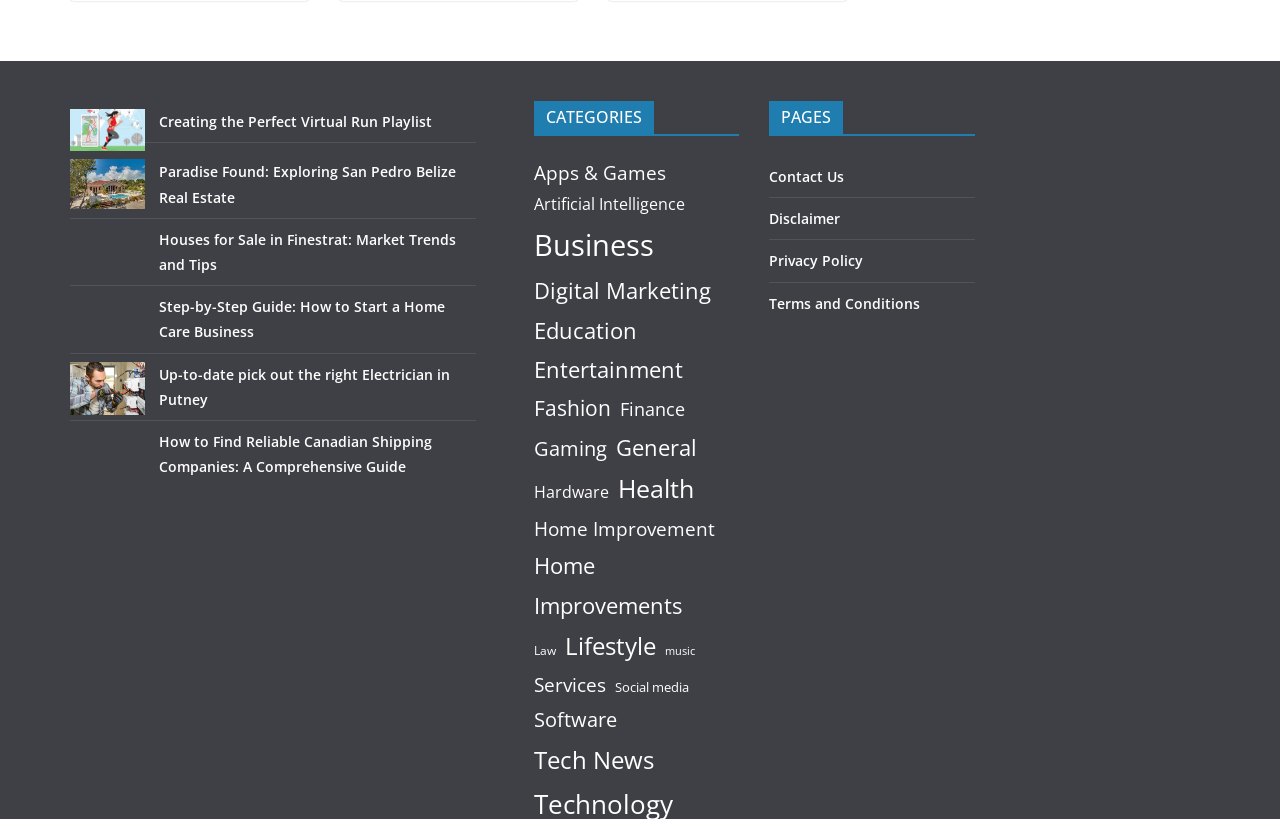Determine the bounding box coordinates for the area that needs to be clicked to fulfill this task: "Click on 'Creating the Perfect Virtual Run Playlist'". The coordinates must be given as four float numbers between 0 and 1, i.e., [left, top, right, bottom].

[0.055, 0.133, 0.113, 0.185]